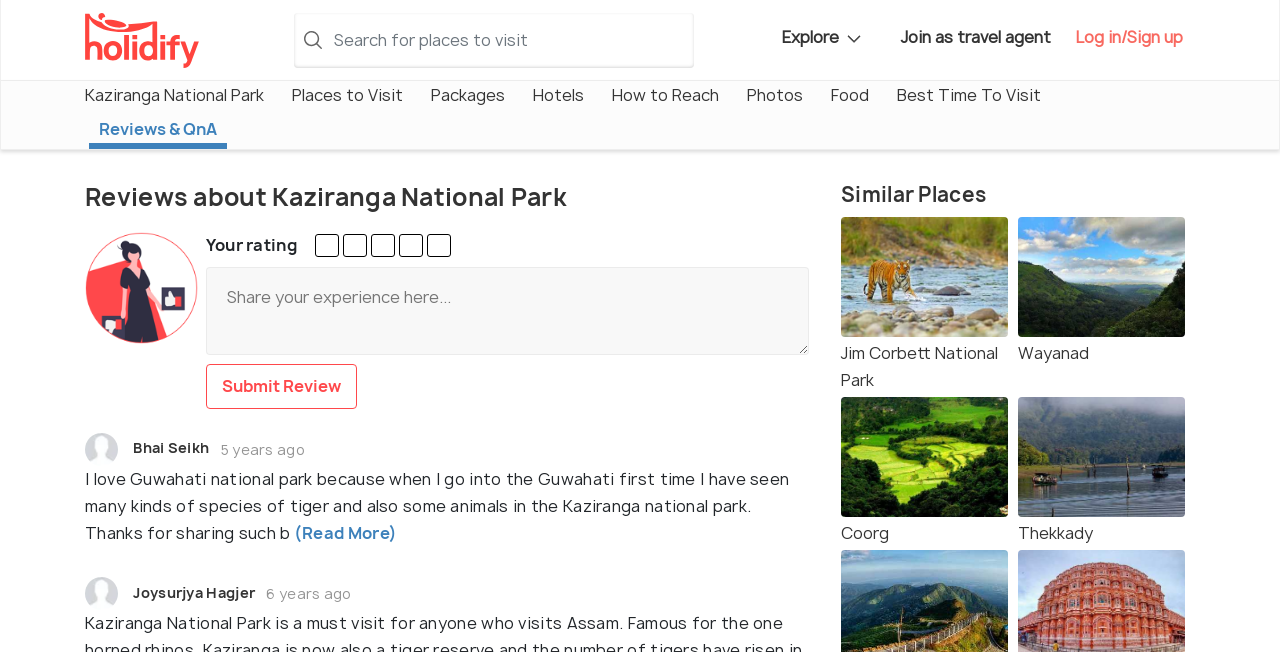Please find the bounding box for the UI element described by: "Log in/Sign up".

[0.834, 0.036, 0.93, 0.077]